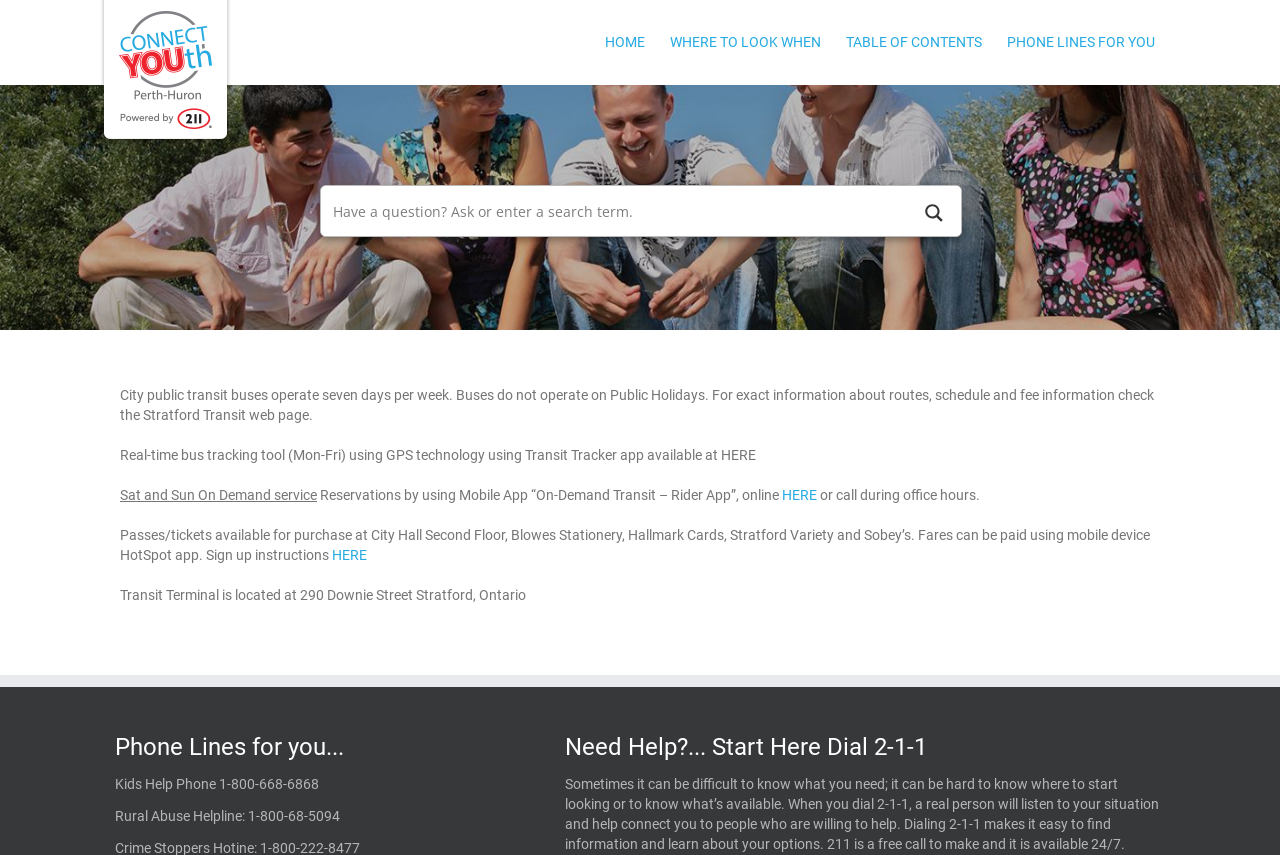How can I track buses in real-time?
Please analyze the image and answer the question with as much detail as possible.

The webpage mentions that a real-time bus tracking tool is available using GPS technology through the Transit Tracker app.